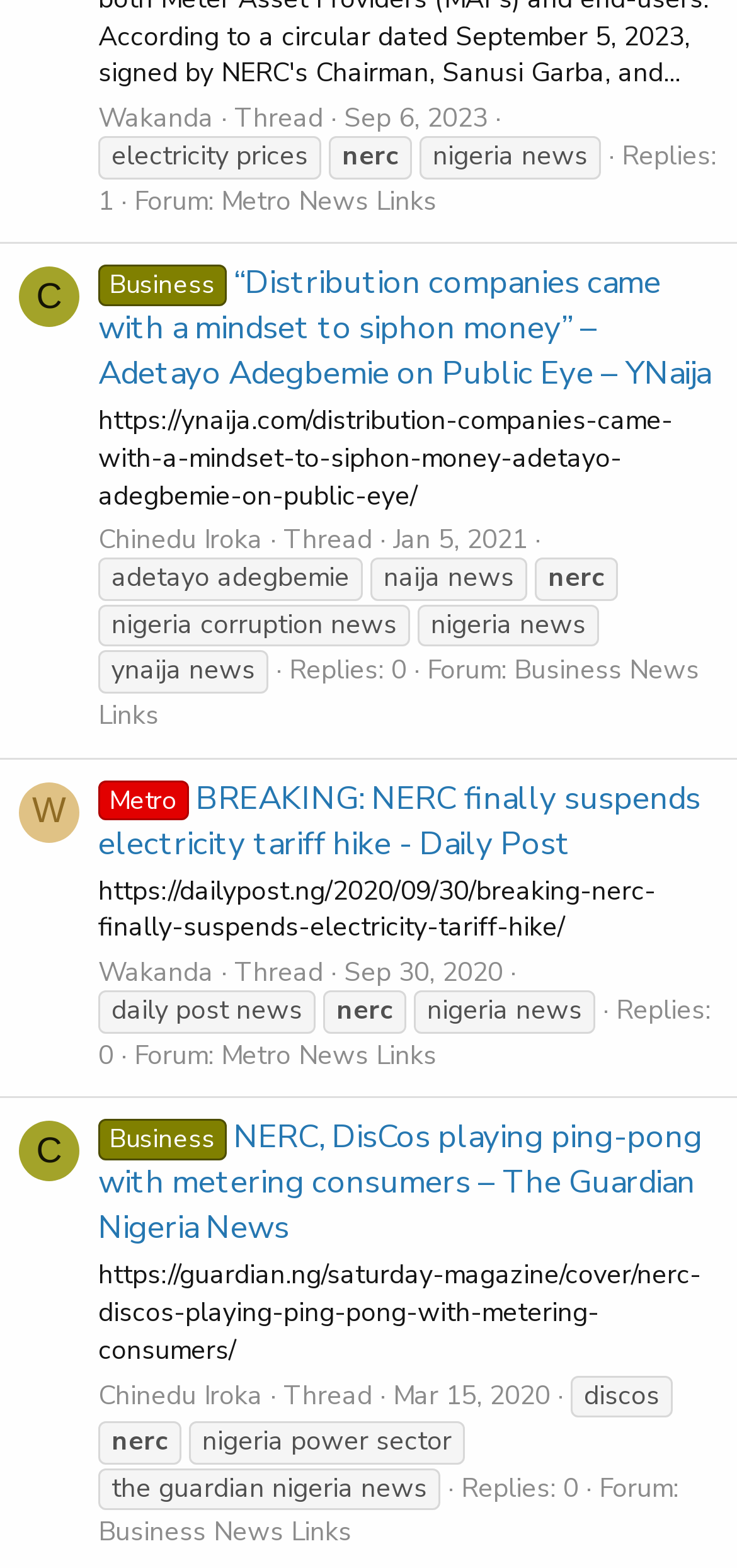What is the topic of the first thread?
Based on the screenshot, provide your answer in one word or phrase.

electricity prices